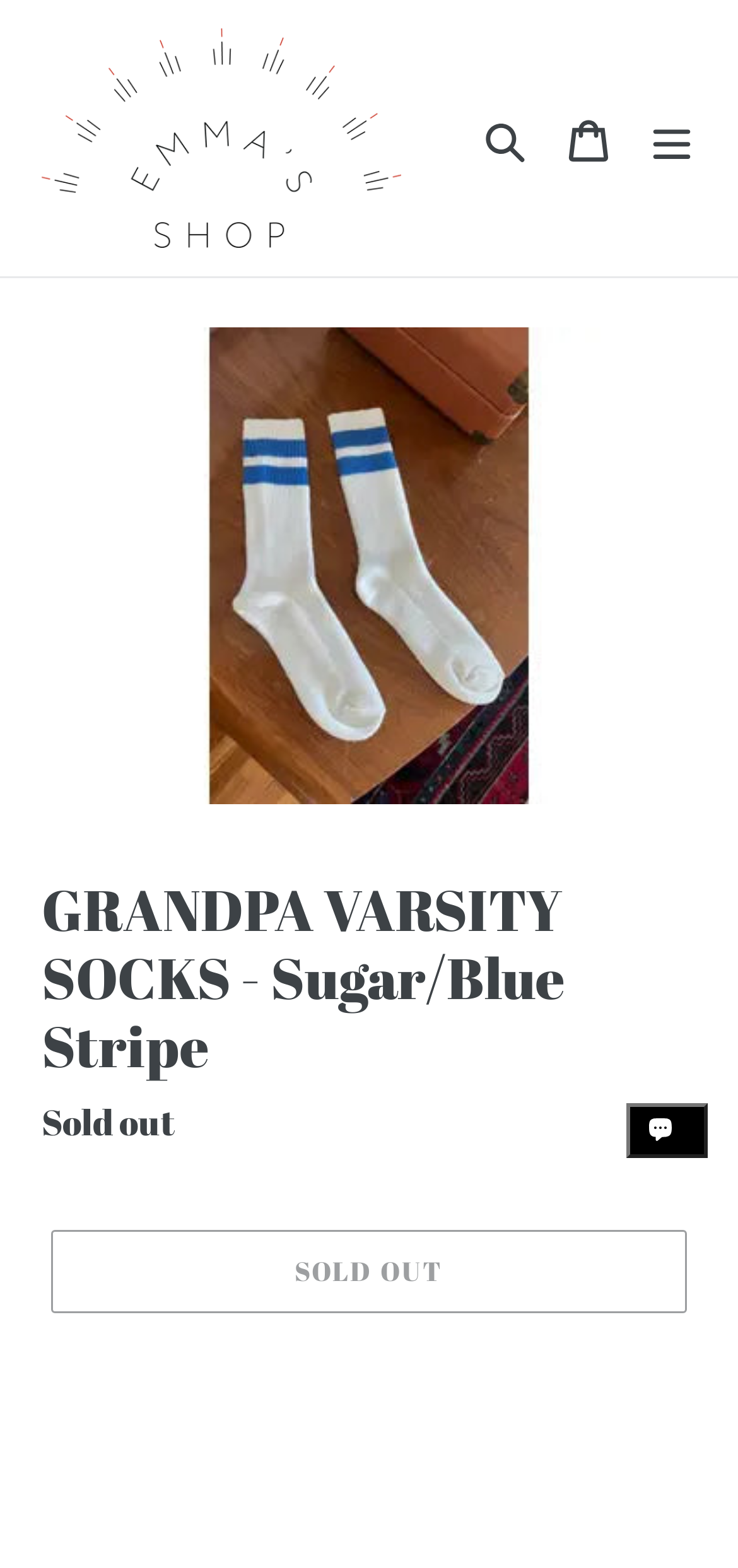Find the bounding box coordinates for the HTML element described in this sentence: "Cart". Provide the coordinates as four float numbers between 0 and 1, in the format [left, top, right, bottom].

[0.741, 0.061, 0.854, 0.116]